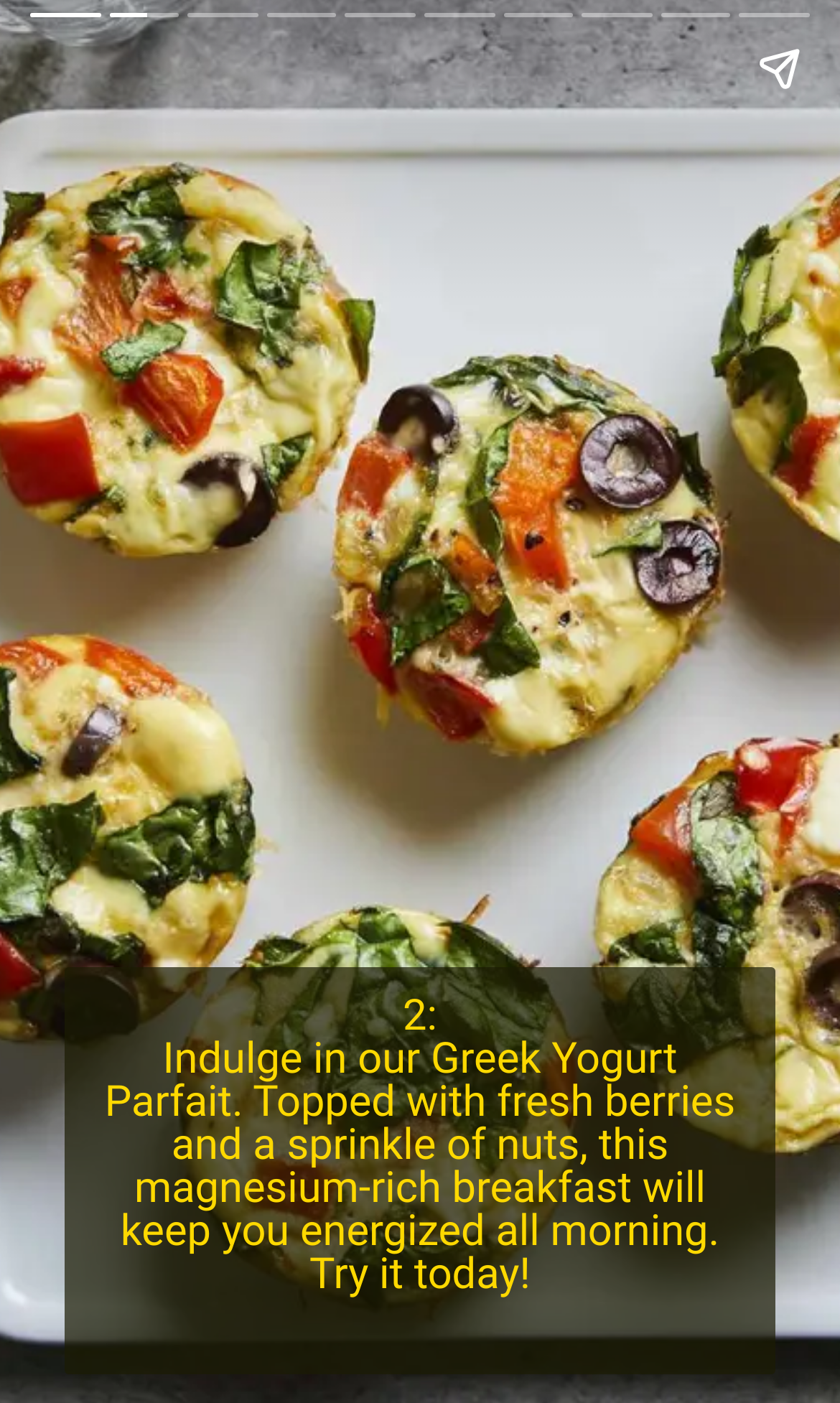Please look at the image and answer the question with a detailed explanation: What is the content of the first static text element?

I looked at the OCR text of the first static text element, which is '2:
Indulge in our Greek Yogurt Parfait. Topped with fresh berries and a sprinkle of nuts, this magnesium-rich breakfast will keep you energized all morning. Try it today!

'. The content of this element is a description of a recipe.